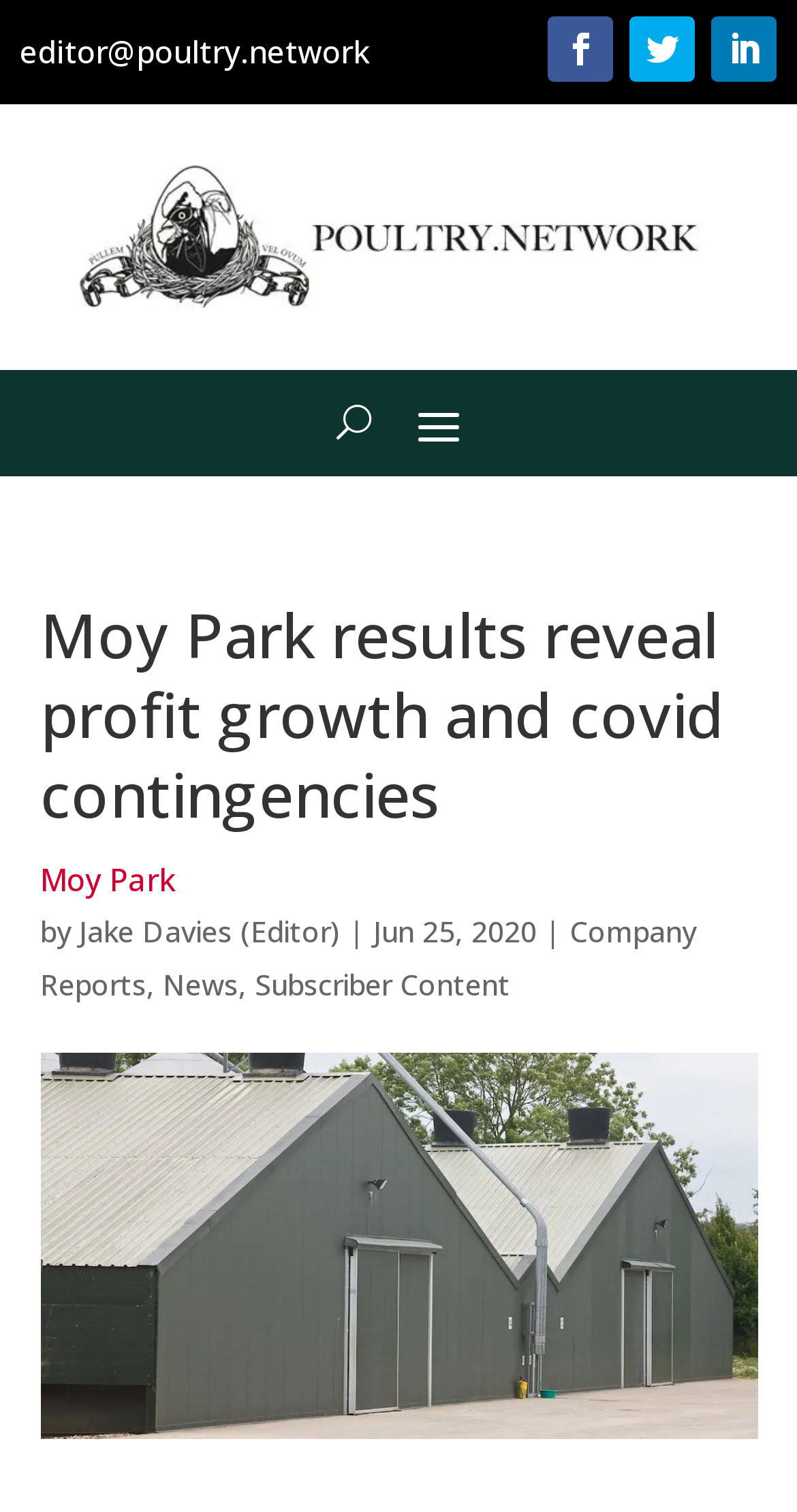Extract the bounding box coordinates for the UI element described by the text: "Follow". The coordinates should be in the form of [left, top, right, bottom] with values between 0 and 1.

[0.893, 0.011, 0.975, 0.054]